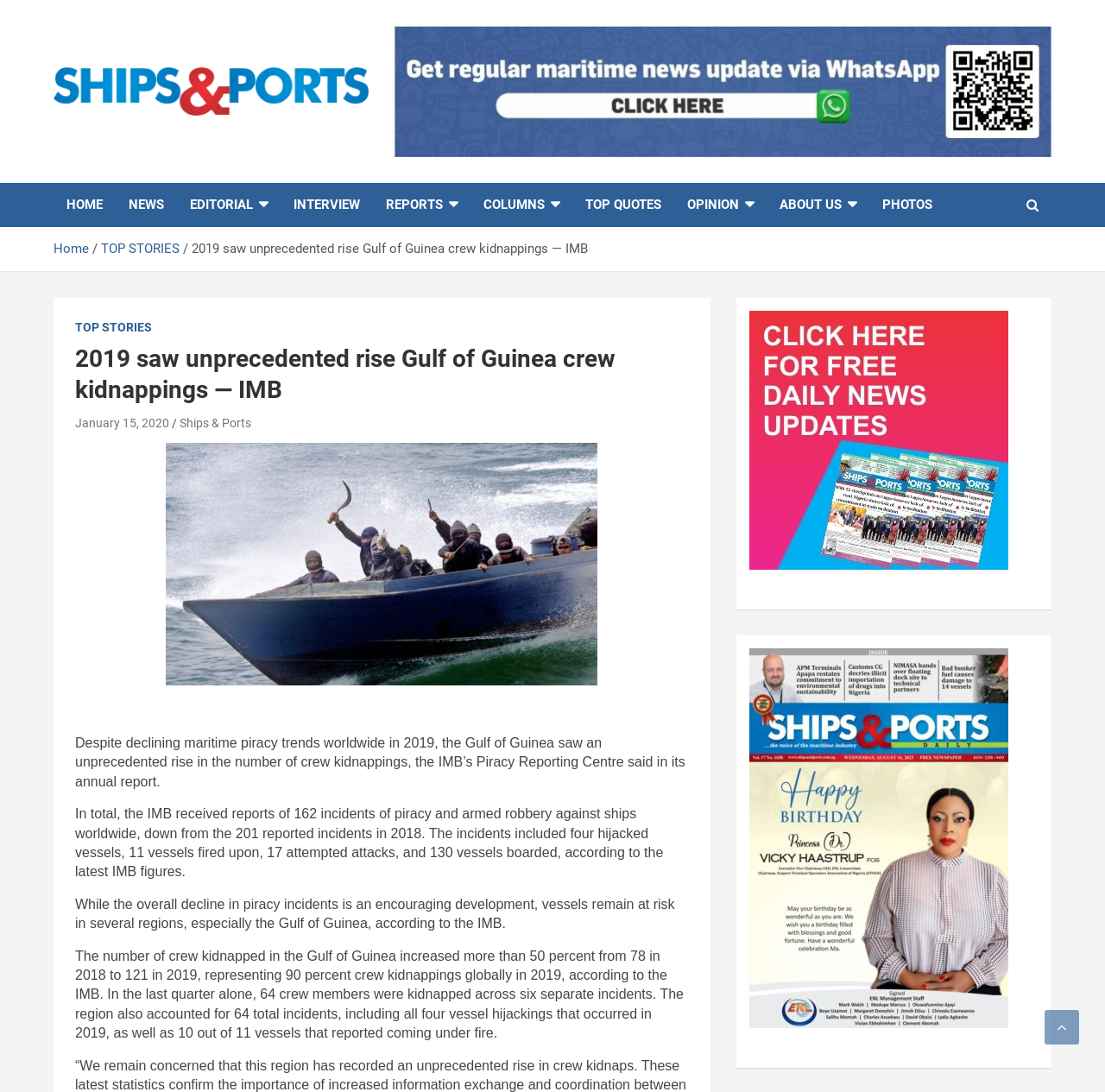Please locate the bounding box coordinates for the element that should be clicked to achieve the following instruction: "View the 'TOP STORIES'". Ensure the coordinates are given as four float numbers between 0 and 1, i.e., [left, top, right, bottom].

[0.091, 0.221, 0.162, 0.235]